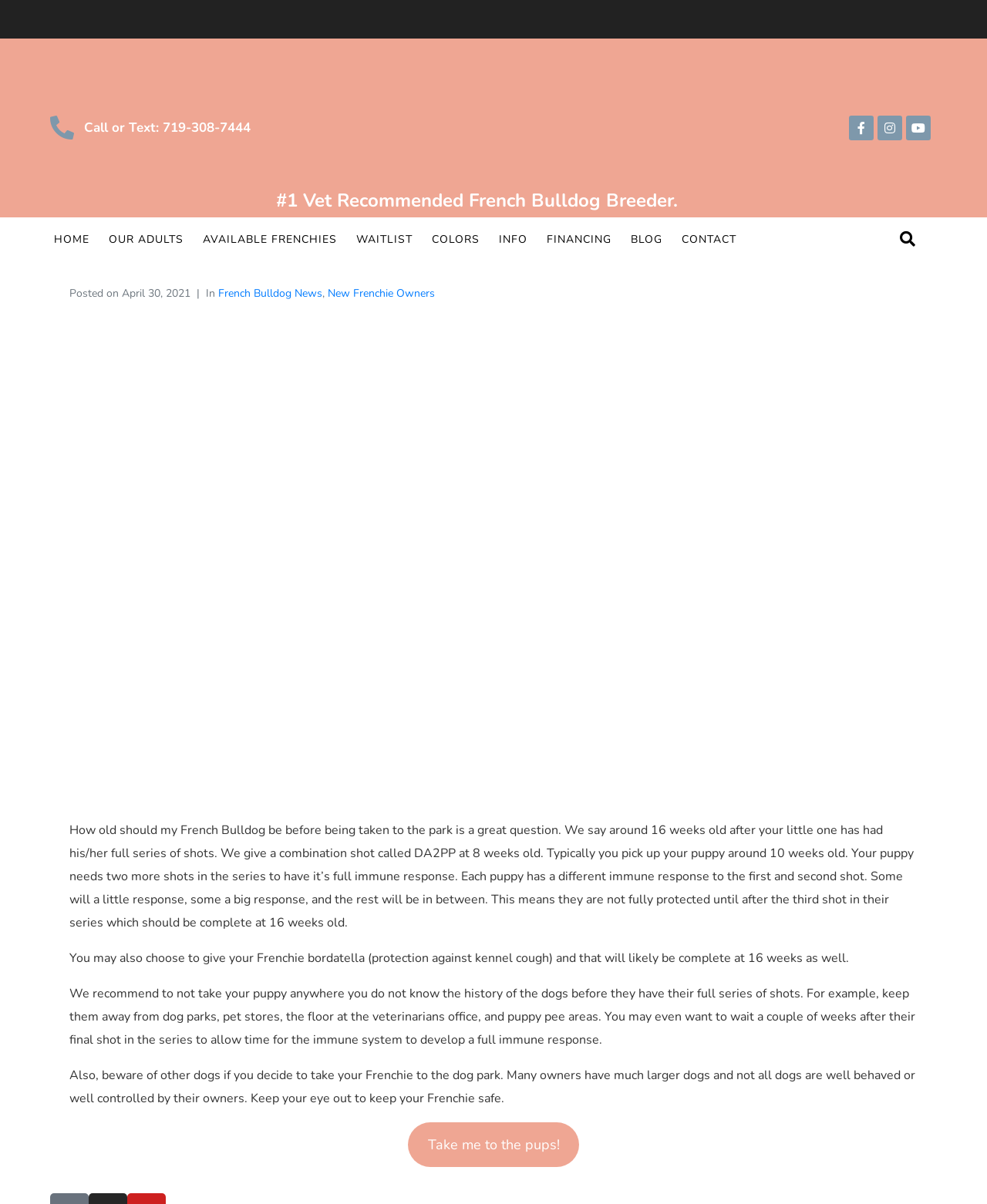What is the name of the breeder mentioned on the webpage?
Using the image as a reference, deliver a detailed and thorough answer to the question.

The name of the breeder mentioned on the webpage is 'The French Bulldog of Colorado', which is also part of the webpage title.